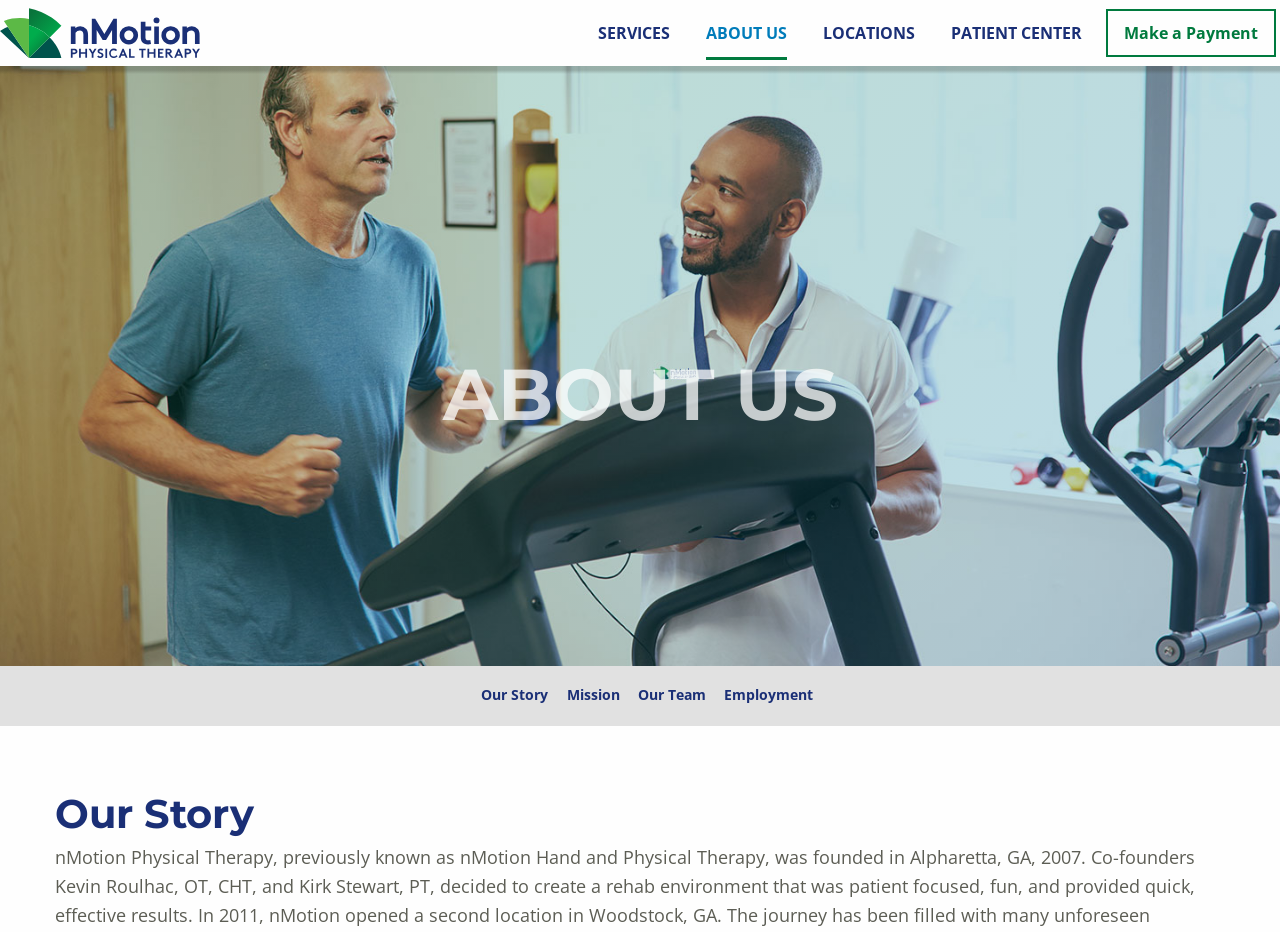Predict the bounding box coordinates of the area that should be clicked to accomplish the following instruction: "Learn about our mission". The bounding box coordinates should consist of four float numbers between 0 and 1, i.e., [left, top, right, bottom].

[0.431, 0.738, 0.484, 0.761]